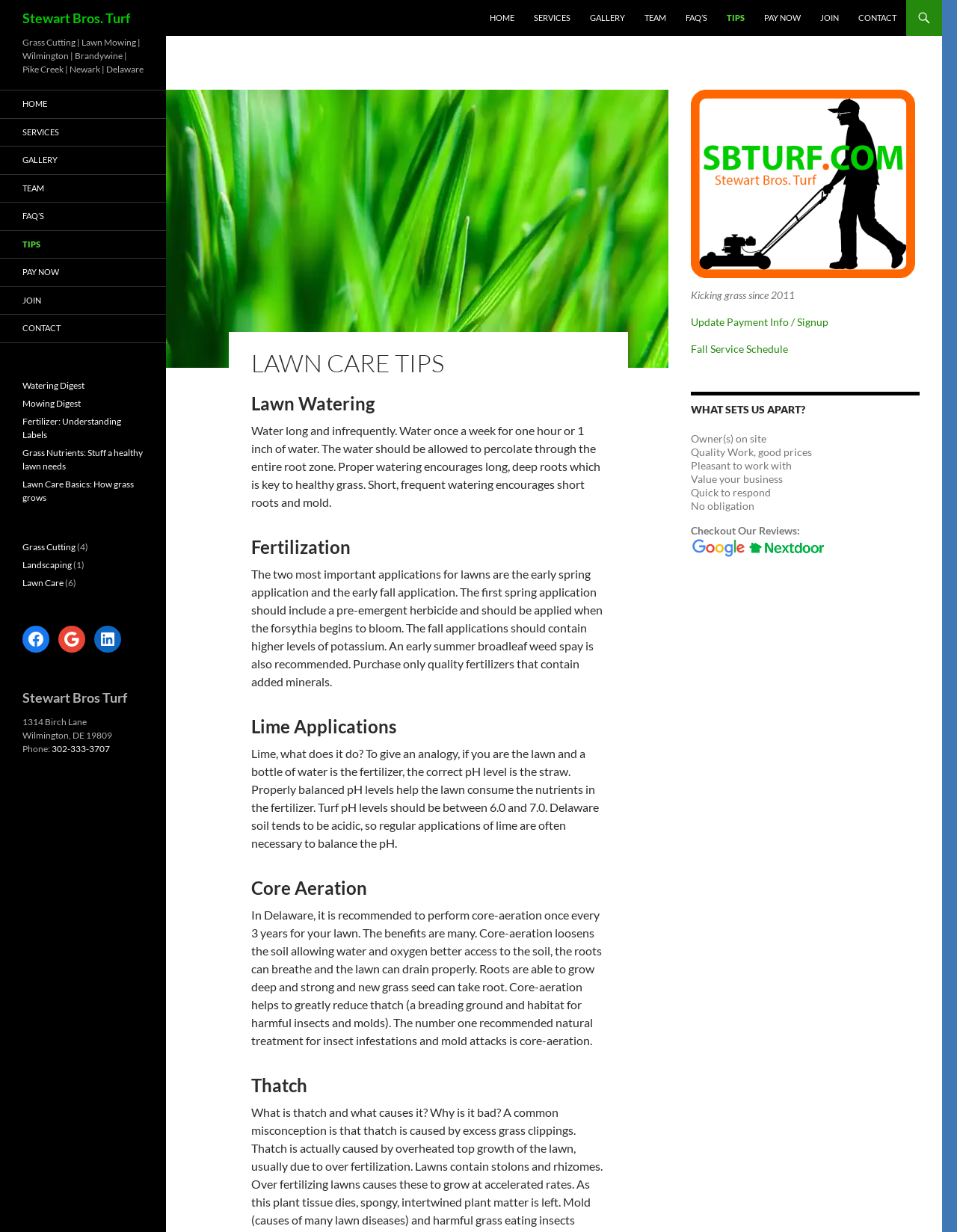What is the name of the company?
Answer the question in as much detail as possible.

The name of the company can be found in the top-left corner of the webpage, where it says 'Stewart Bros. Turf' in a heading element.